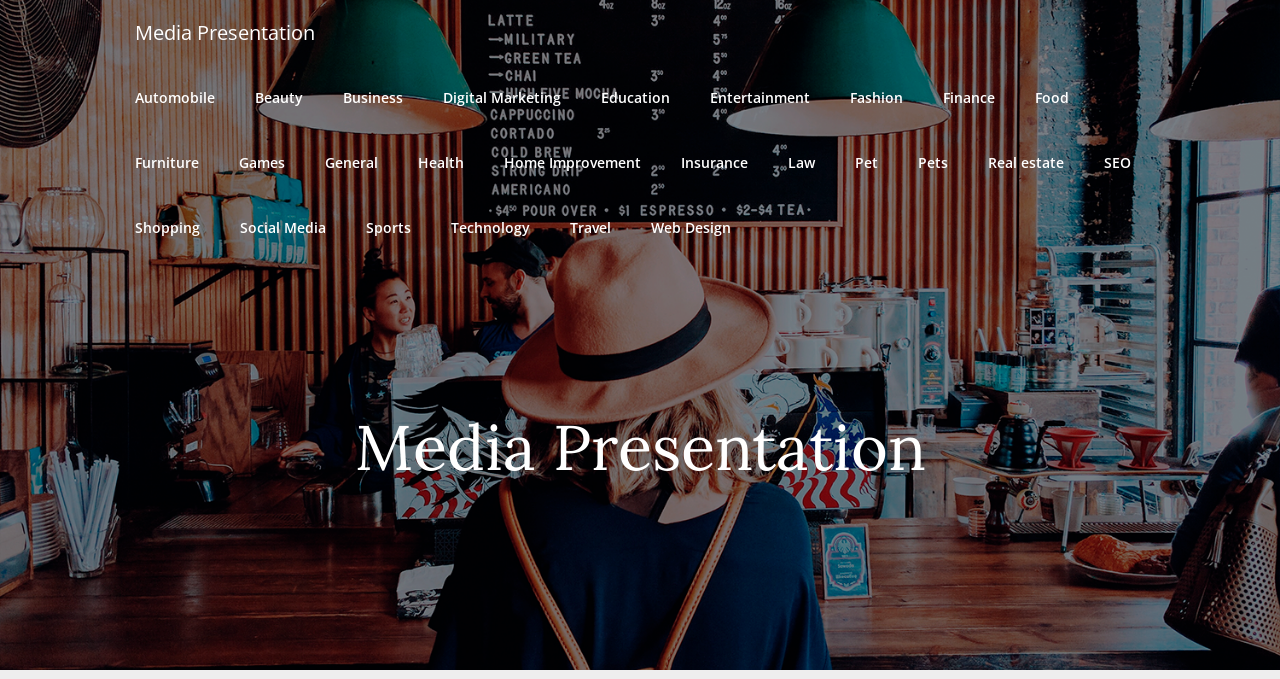Specify the bounding box coordinates of the area to click in order to follow the given instruction: "click on Automobile link."

[0.09, 0.096, 0.184, 0.191]